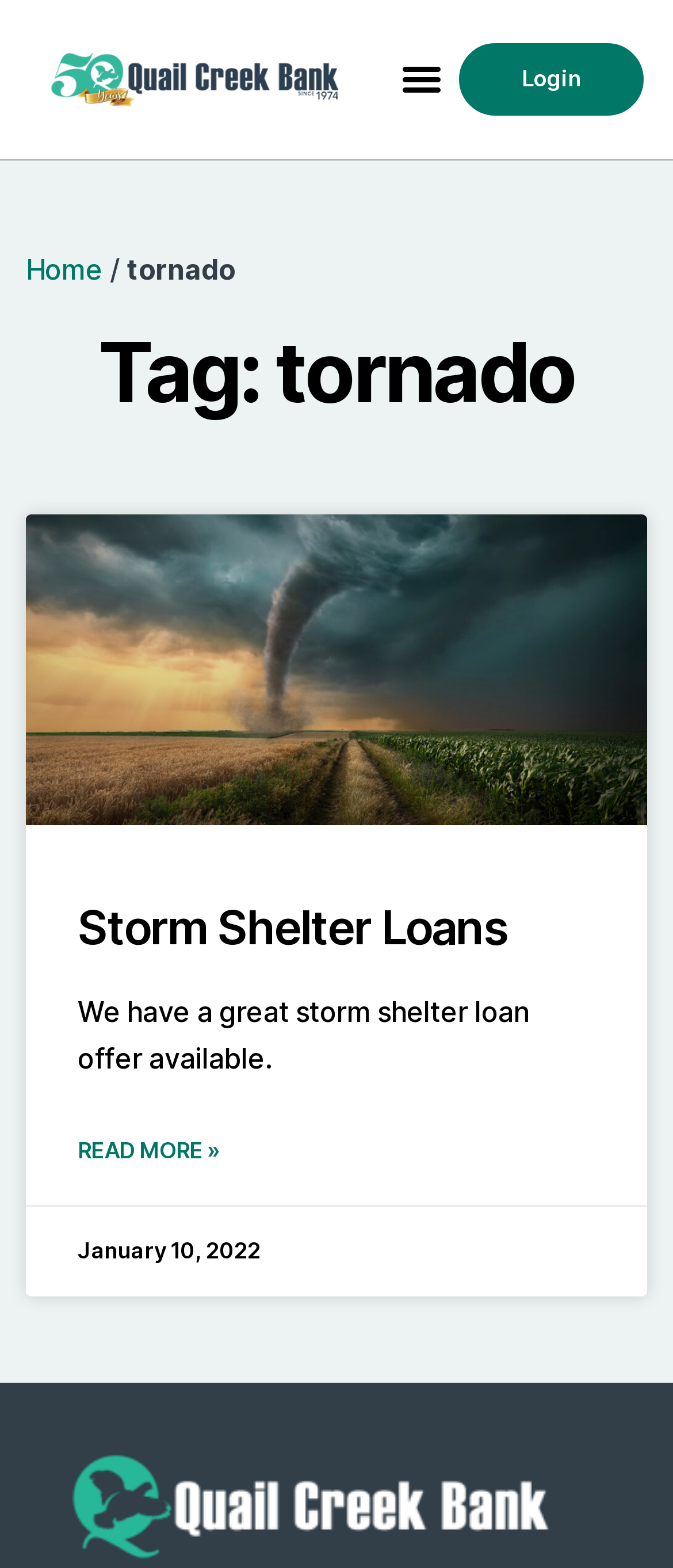What is the date of the latest article?
Look at the image and respond to the question as thoroughly as possible.

I found a StaticText element with the date 'January 10, 2022' near the article content, which suggests that this is the date of the latest article.